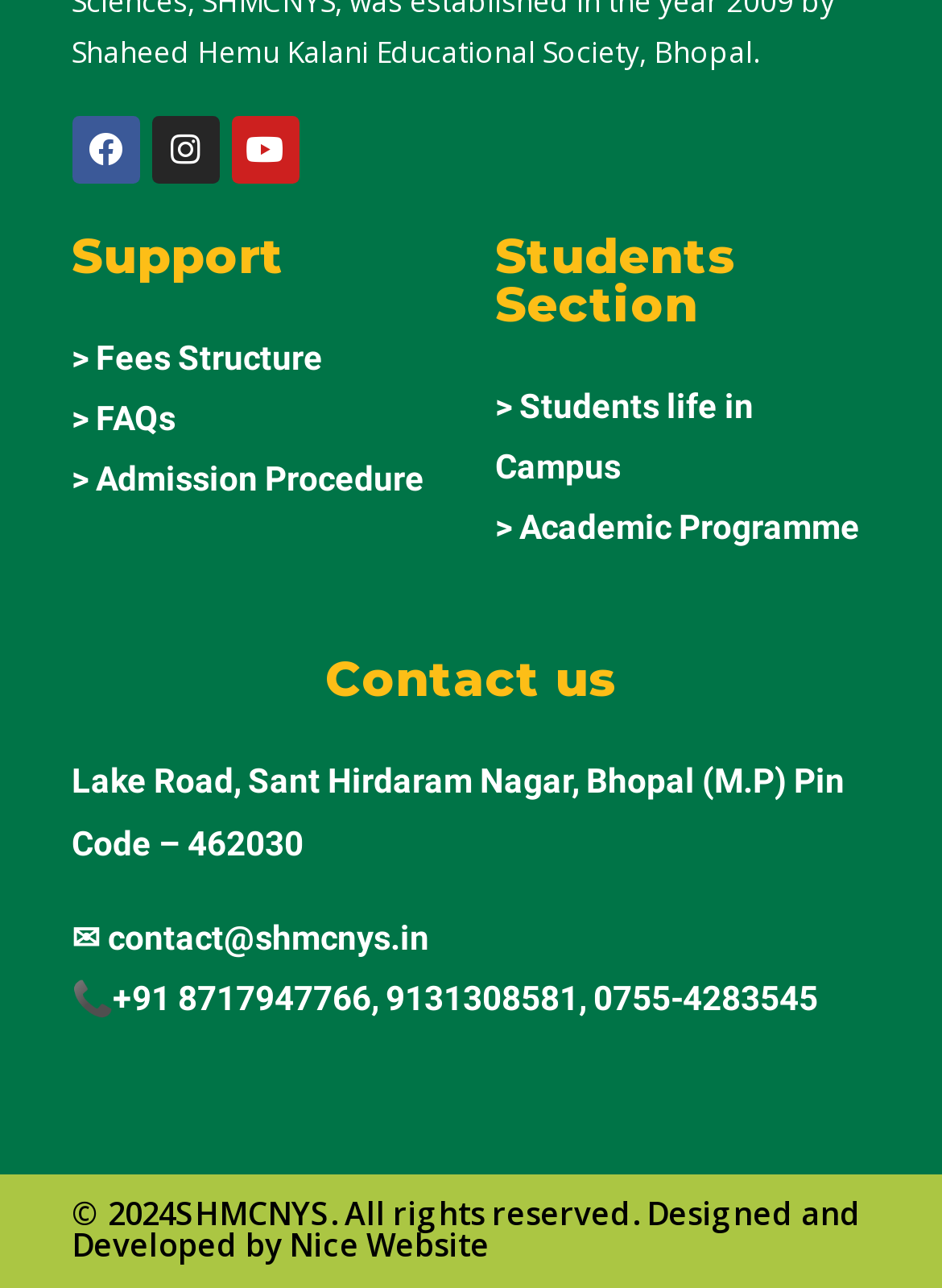Pinpoint the bounding box coordinates of the area that must be clicked to complete this instruction: "Visit Facebook page".

[0.076, 0.09, 0.147, 0.142]